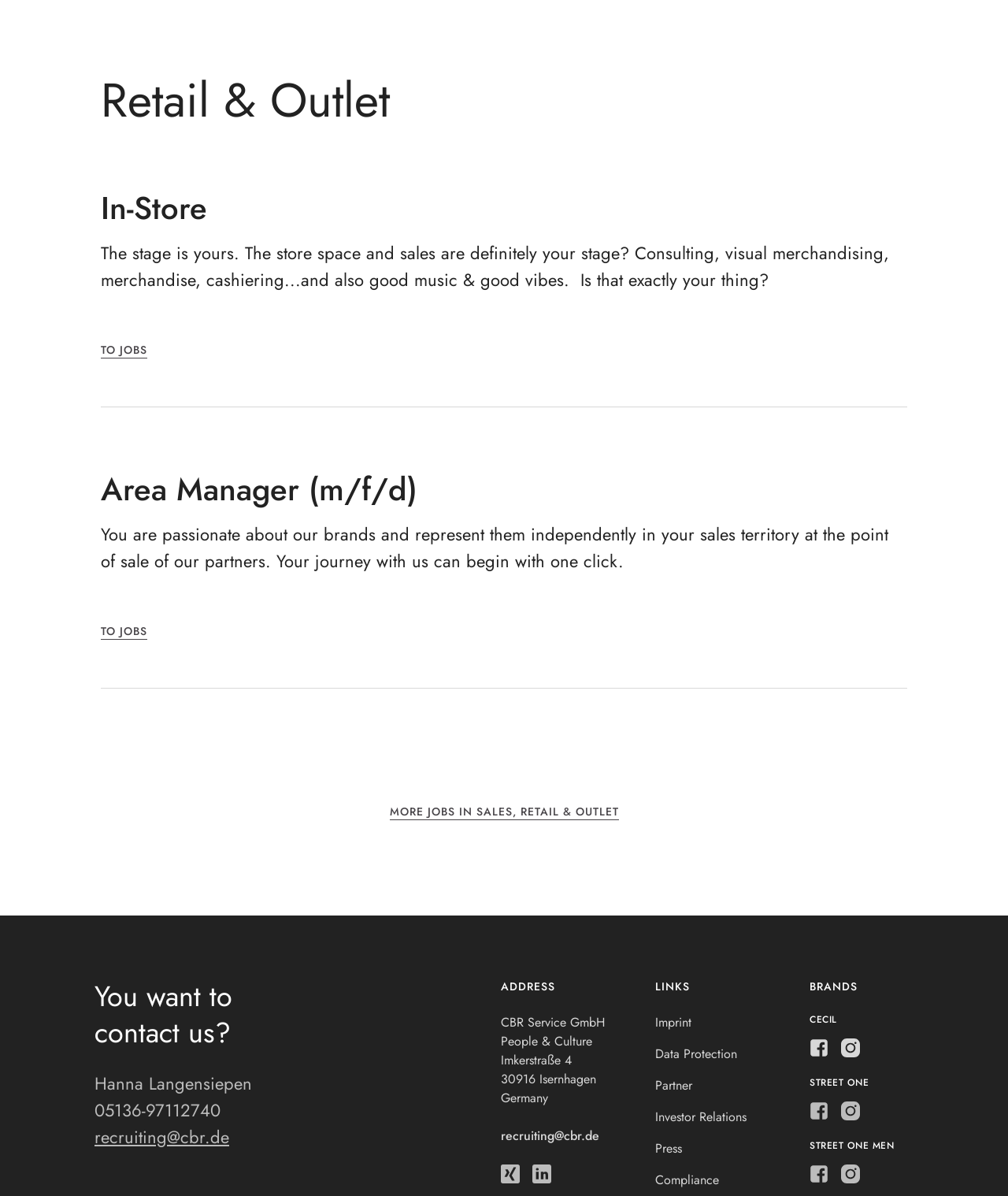Determine the bounding box coordinates for the area that needs to be clicked to fulfill this task: "Click on 'TO JOBS'". The coordinates must be given as four float numbers between 0 and 1, i.e., [left, top, right, bottom].

[0.1, 0.286, 0.146, 0.298]